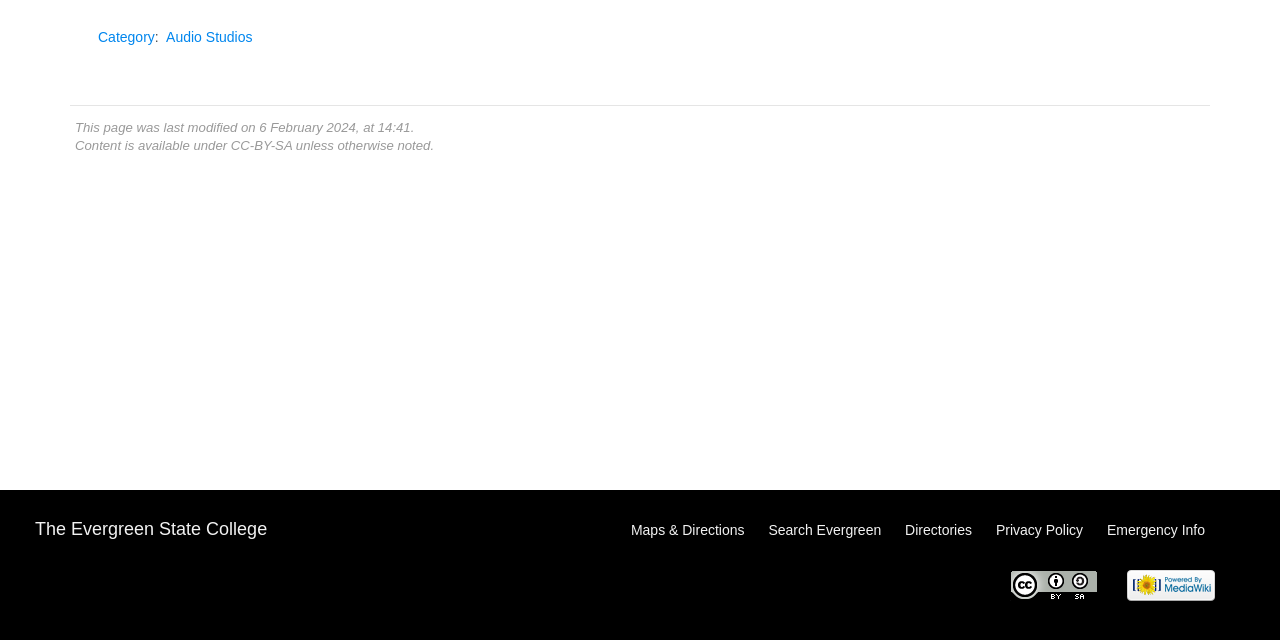Find the bounding box coordinates of the UI element according to this description: "Print".

None